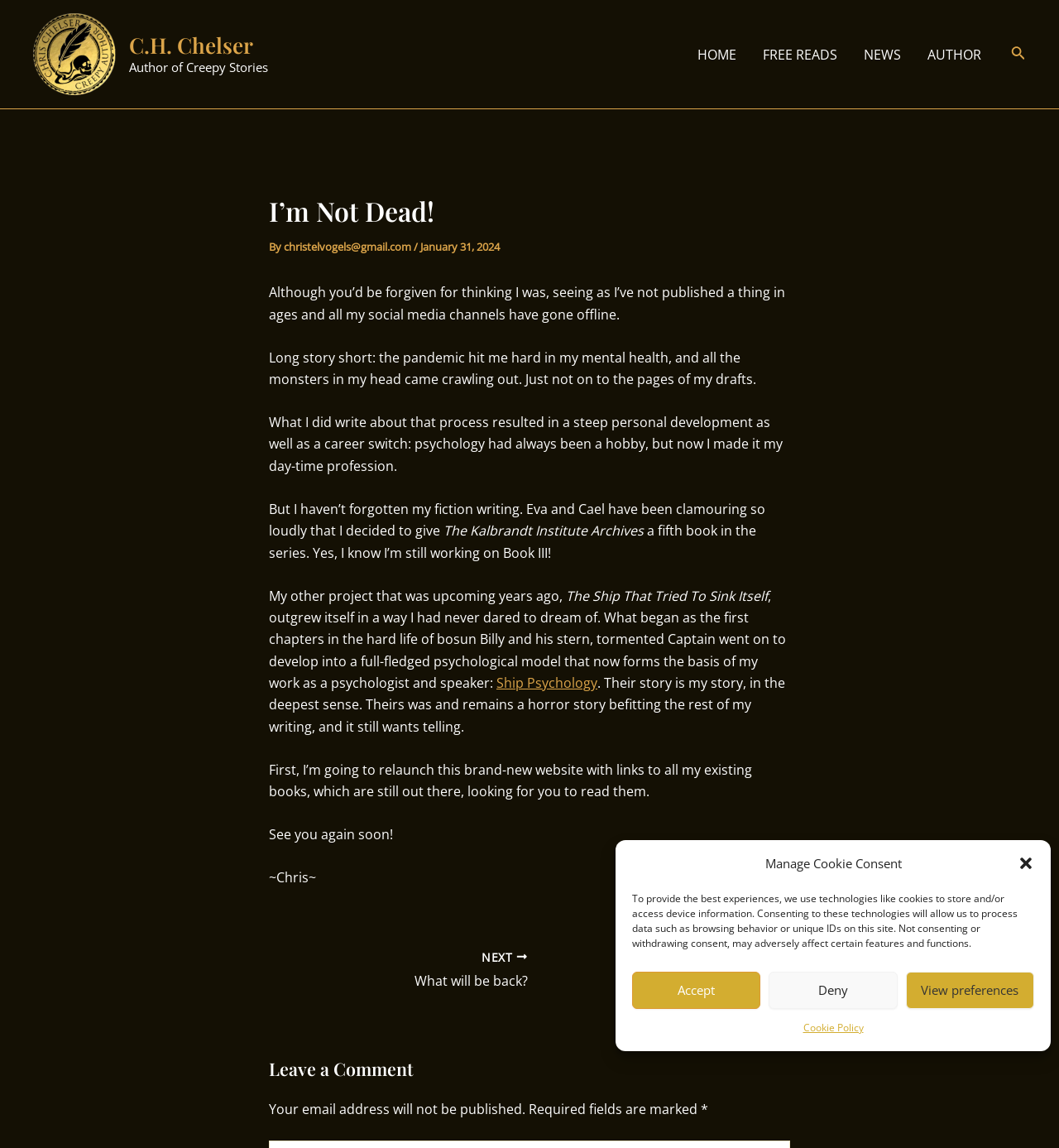Determine the bounding box coordinates of the area to click in order to meet this instruction: "Select Categories".

None